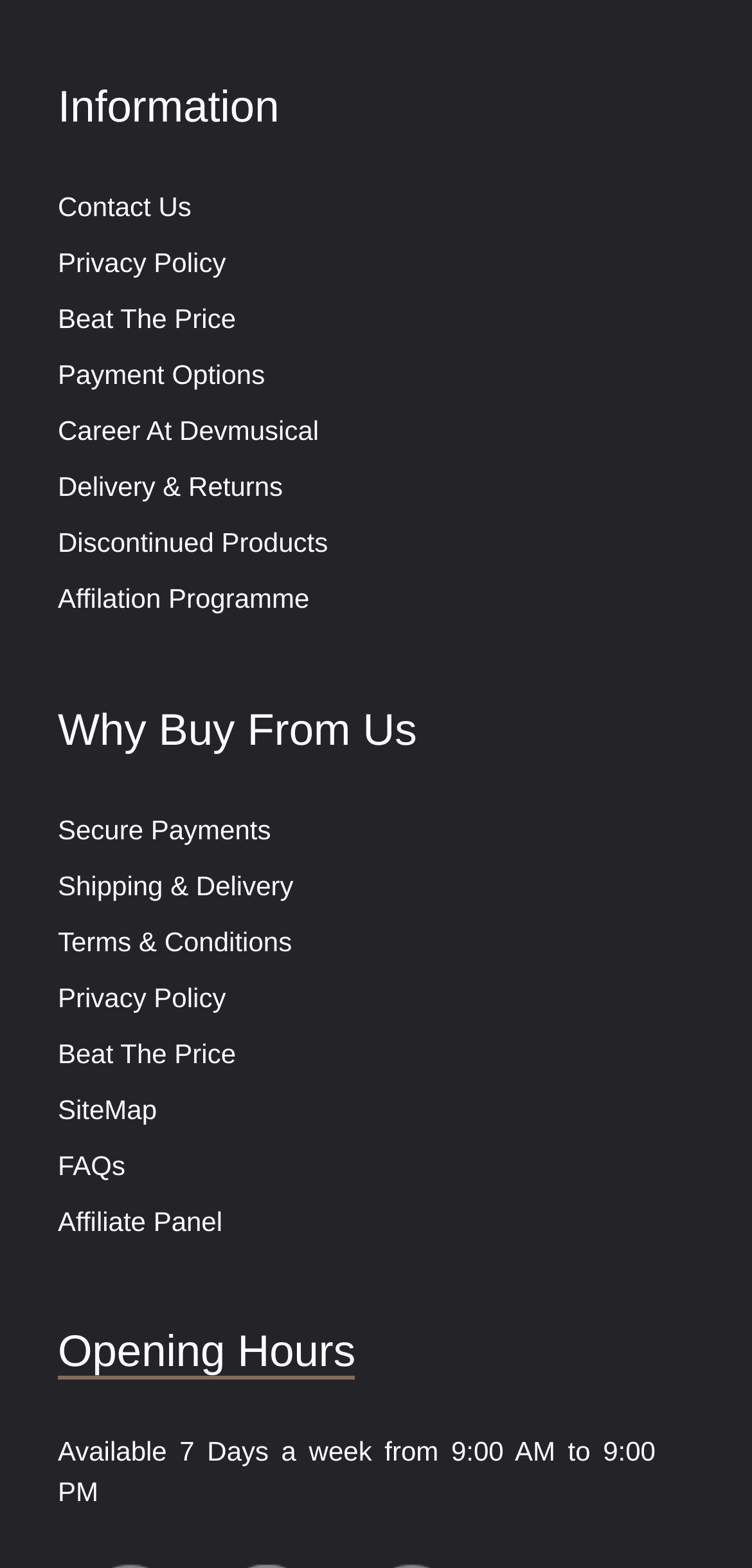What is the third heading in the footer?
Based on the image, provide your answer in one word or phrase.

Opening Hours